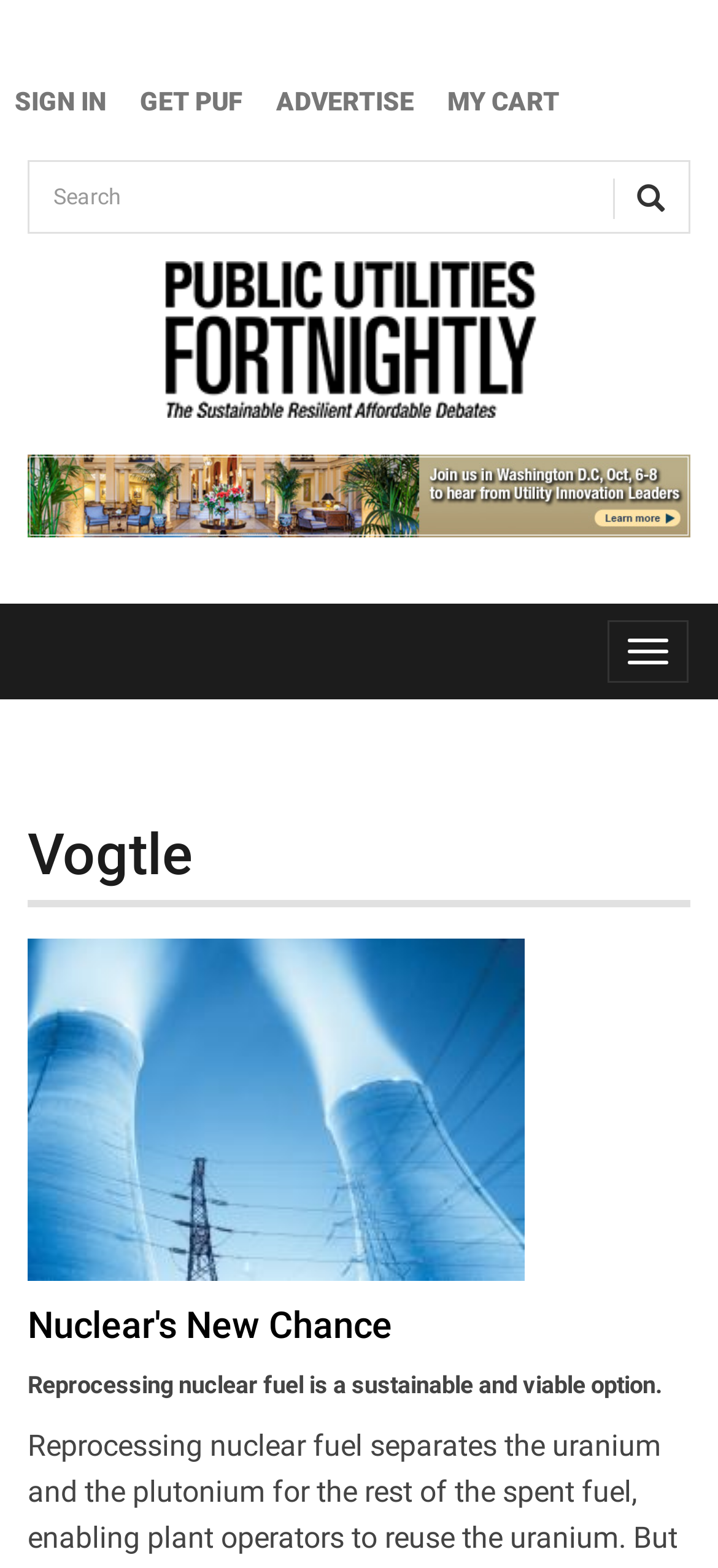Find the bounding box coordinates for the area that should be clicked to accomplish the instruction: "Sign in".

[0.0, 0.046, 0.169, 0.085]